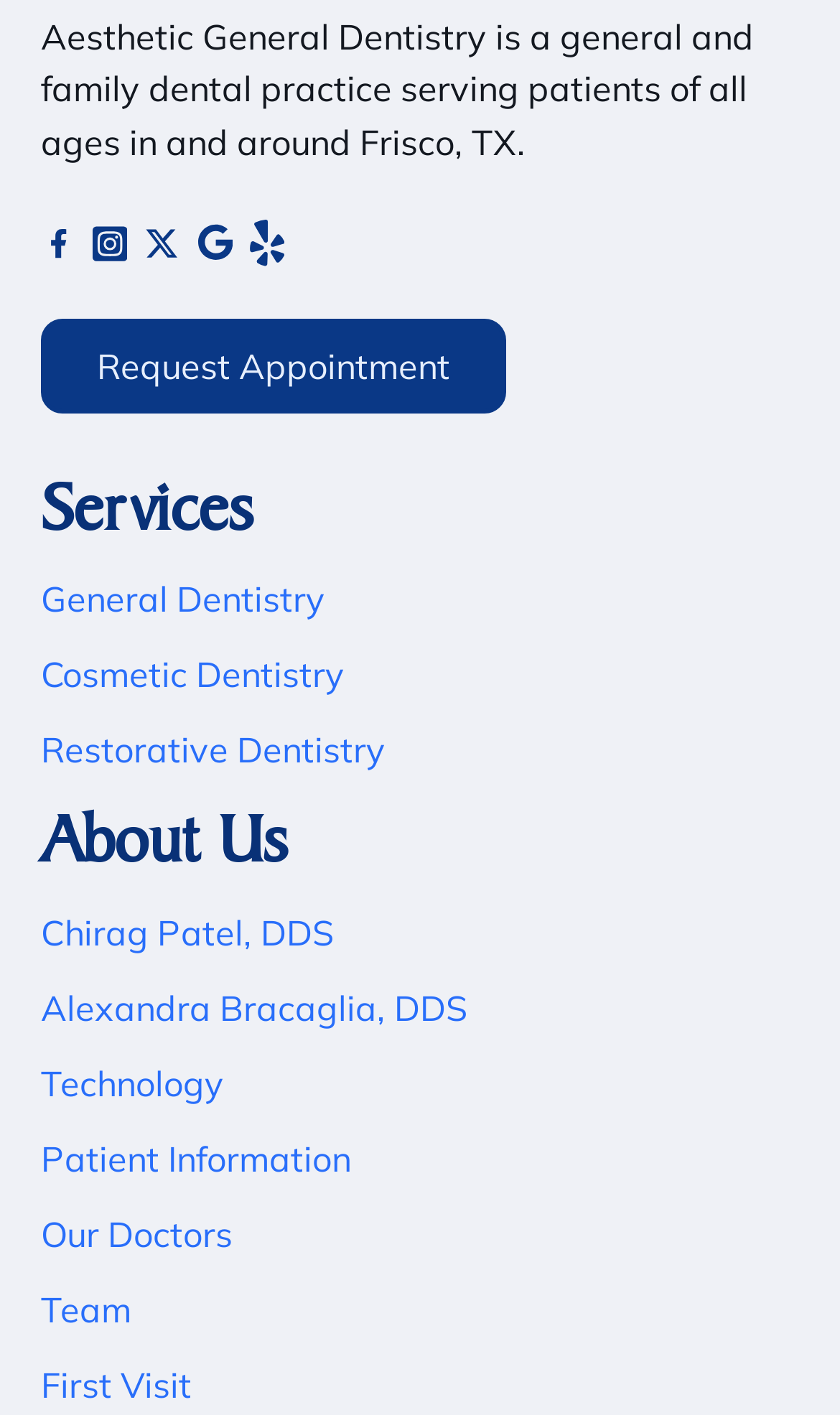Bounding box coordinates are specified in the format (top-left x, top-left y, bottom-right x, bottom-right y). All values are floating point numbers bounded between 0 and 1. Please provide the bounding box coordinate of the region this sentence describes: Patient Information

[0.049, 0.801, 0.418, 0.838]